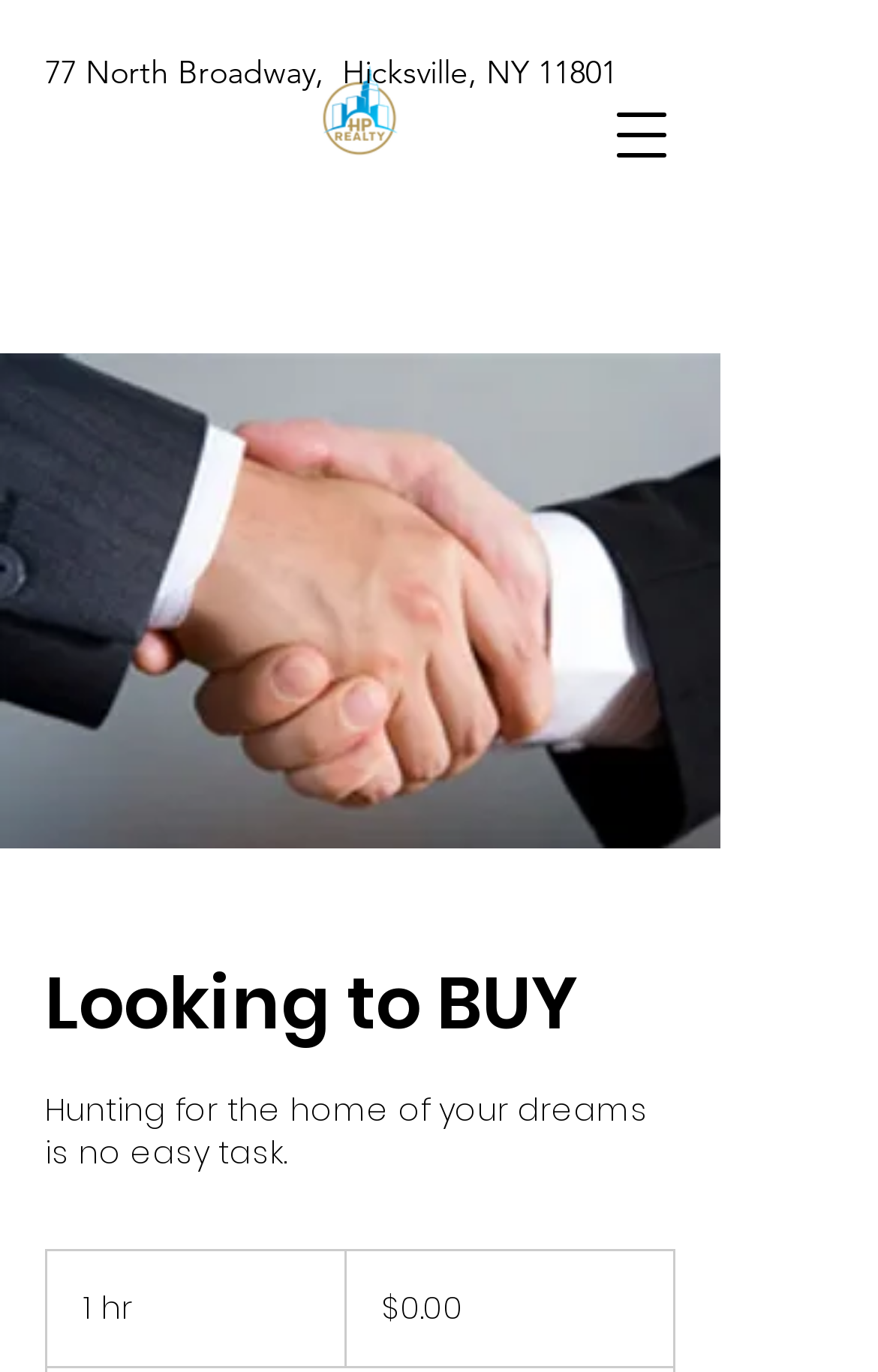Give a one-word or short phrase answer to the question: 
What is the task mentioned as not being easy?

Hunting for the home of your dreams